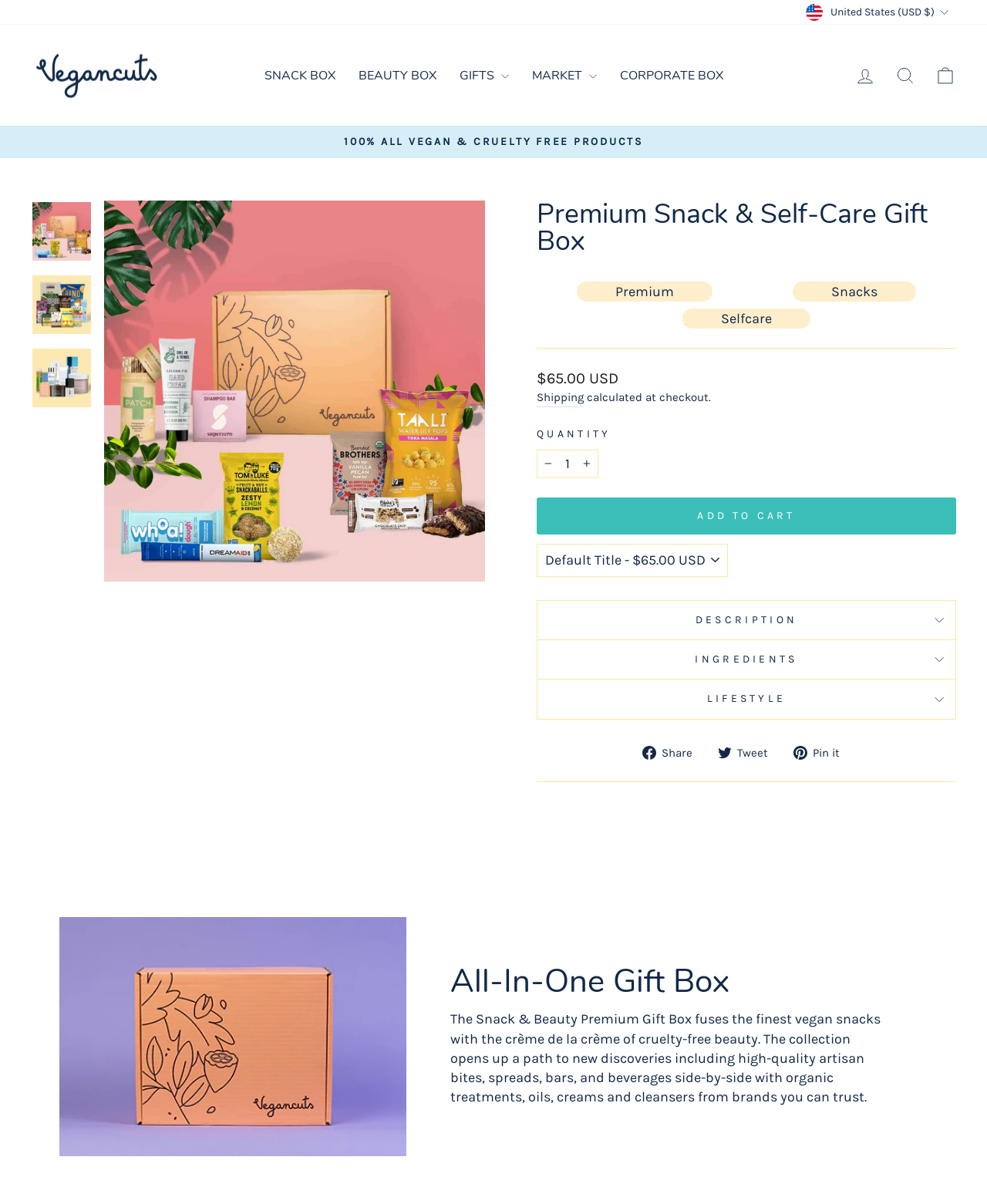Carefully observe the image and respond to the question with a detailed answer:
What can be done with the quantity of the gift box?

Based on the webpage content, specifically the buttons 'Reduce item quantity by one' and 'Increase item quantity by one', it can be inferred that the user can increase or decrease the quantity of the gift box.